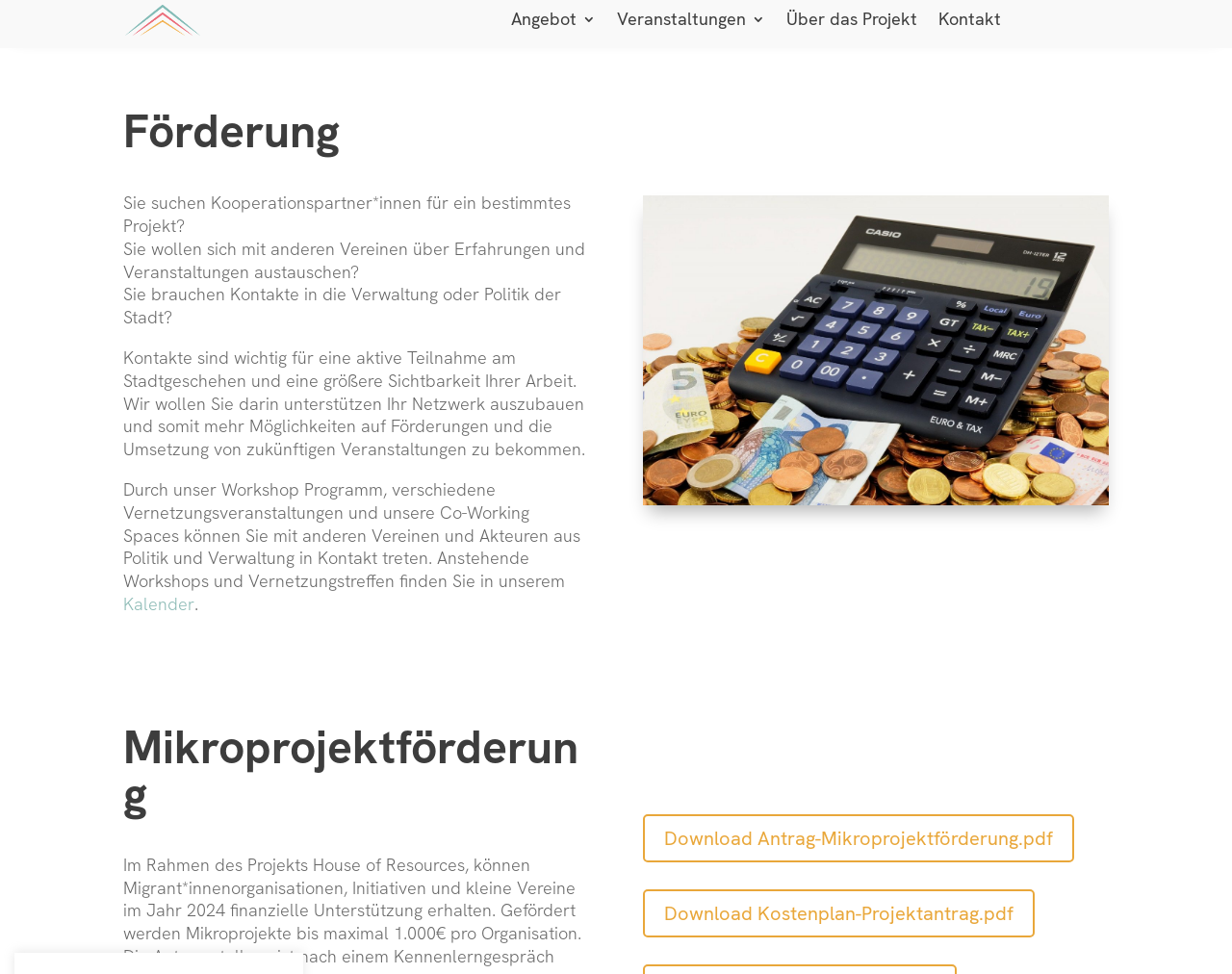Provide the bounding box coordinates of the HTML element described as: "can food increase penis size". The bounding box coordinates should be four float numbers between 0 and 1, i.e., [left, top, right, bottom].

None